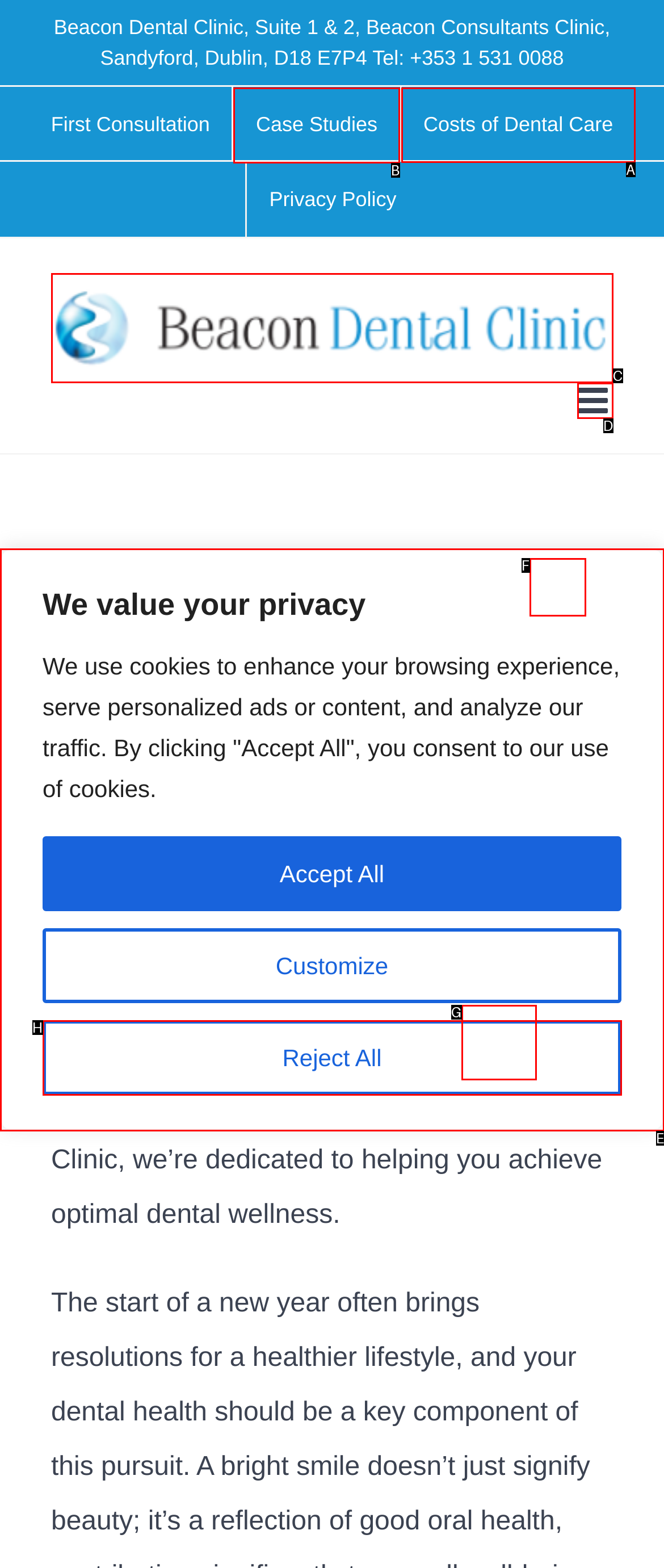Specify the letter of the UI element that should be clicked to achieve the following: View the 'Case Studies' page
Provide the corresponding letter from the choices given.

B